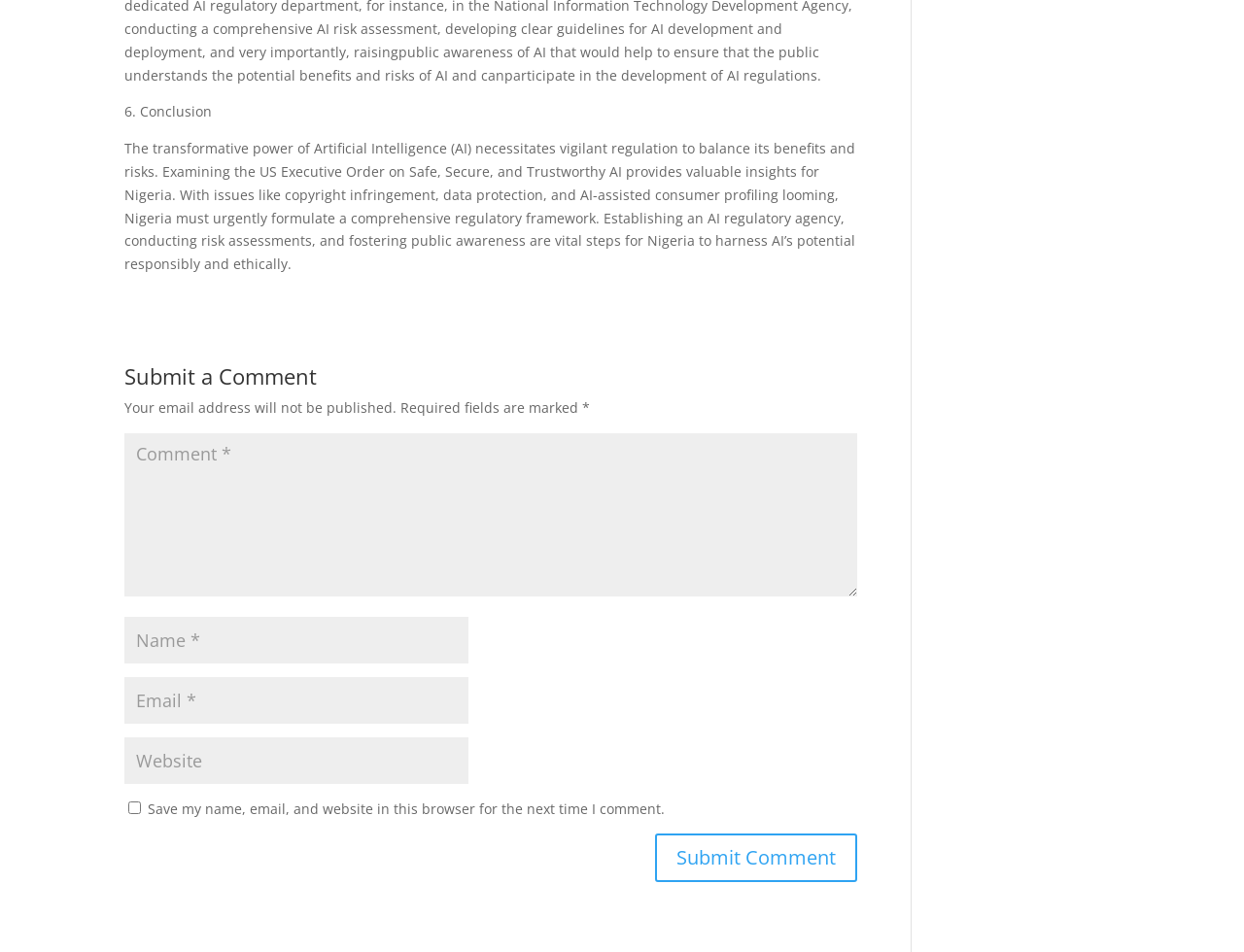What is the purpose of conducting risk assessments?
Please give a detailed and thorough answer to the question, covering all relevant points.

The purpose of conducting risk assessments is to harness AI's potential responsibly and ethically, as mentioned in the text 'Establishing an AI regulatory agency, conducting risk assessments, and fostering public awareness are vital steps for Nigeria to harness AI’s potential responsibly and ethically.'